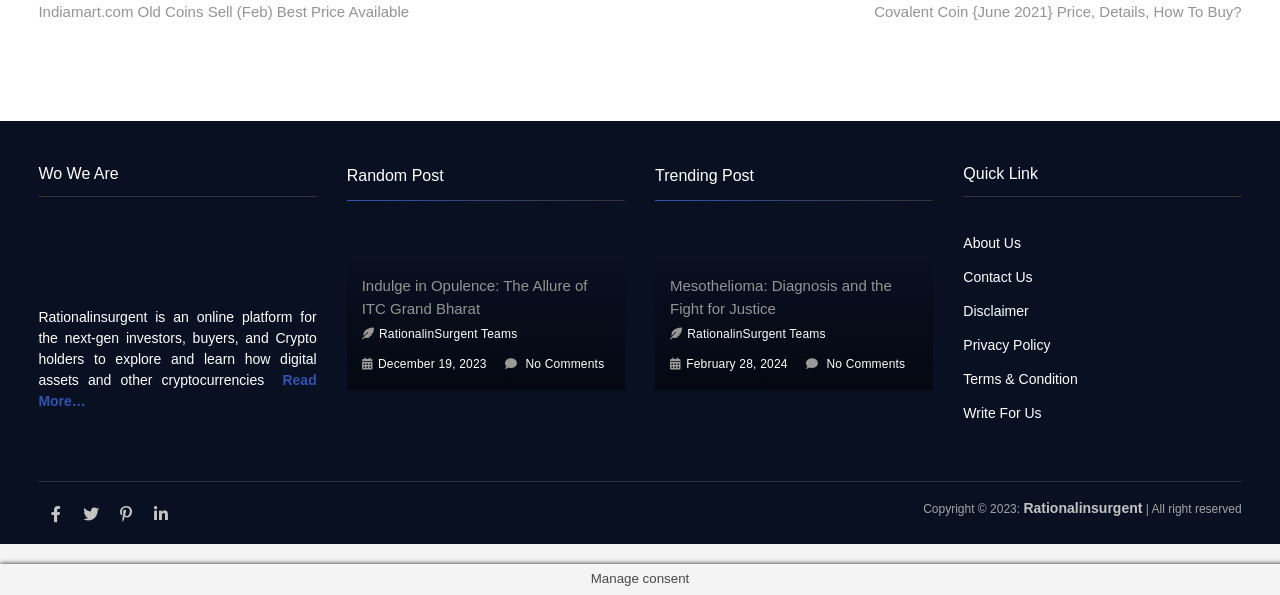Provide the bounding box coordinates of the UI element that matches the description: "History".

None